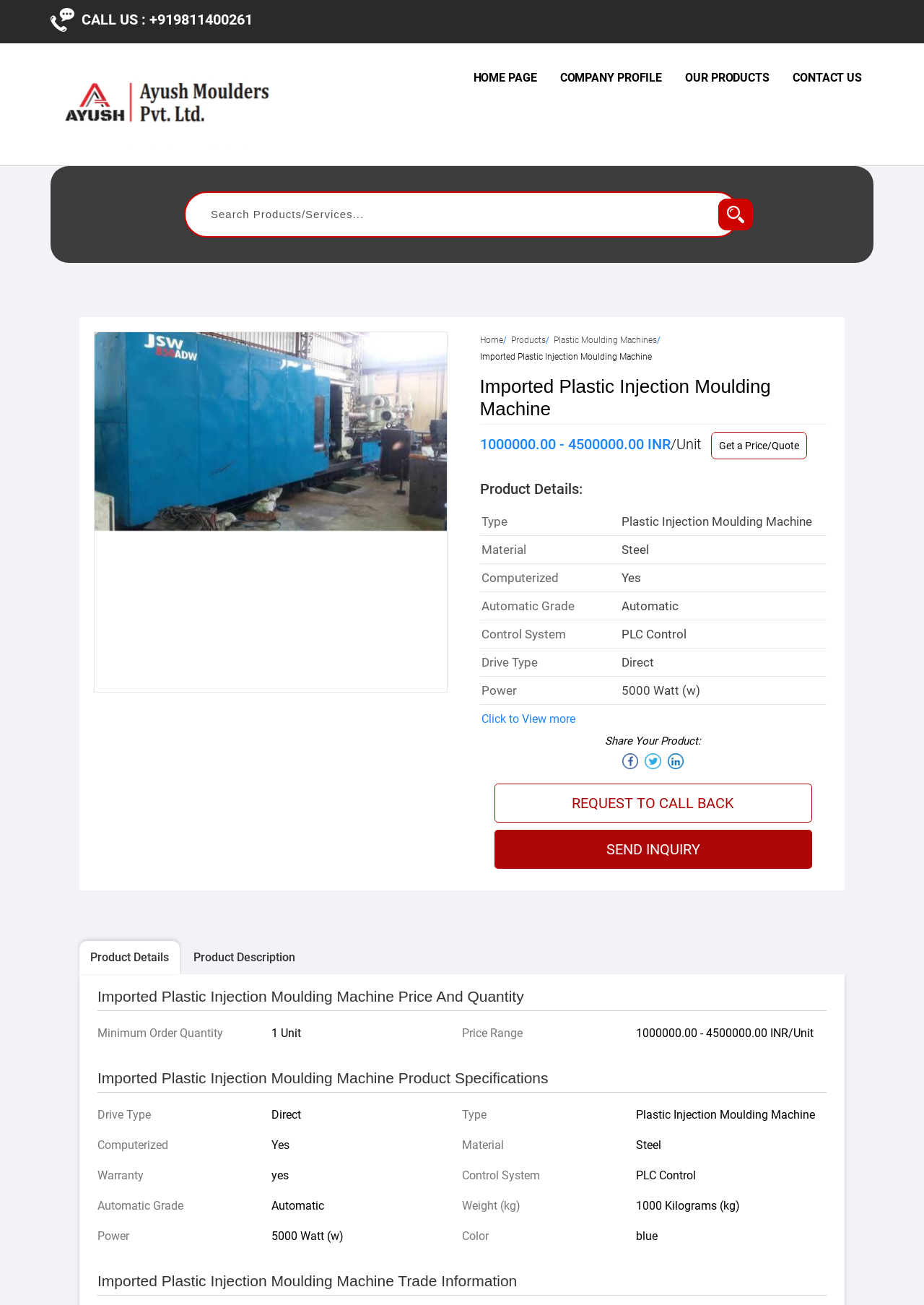What is the price range of the product?
Please use the image to provide a one-word or short phrase answer.

1000000.00 - 4500000.00 INR/Unit